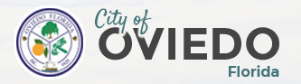What fruit is represented in the logo?
Using the information from the image, give a concise answer in one word or a short phrase.

Orange